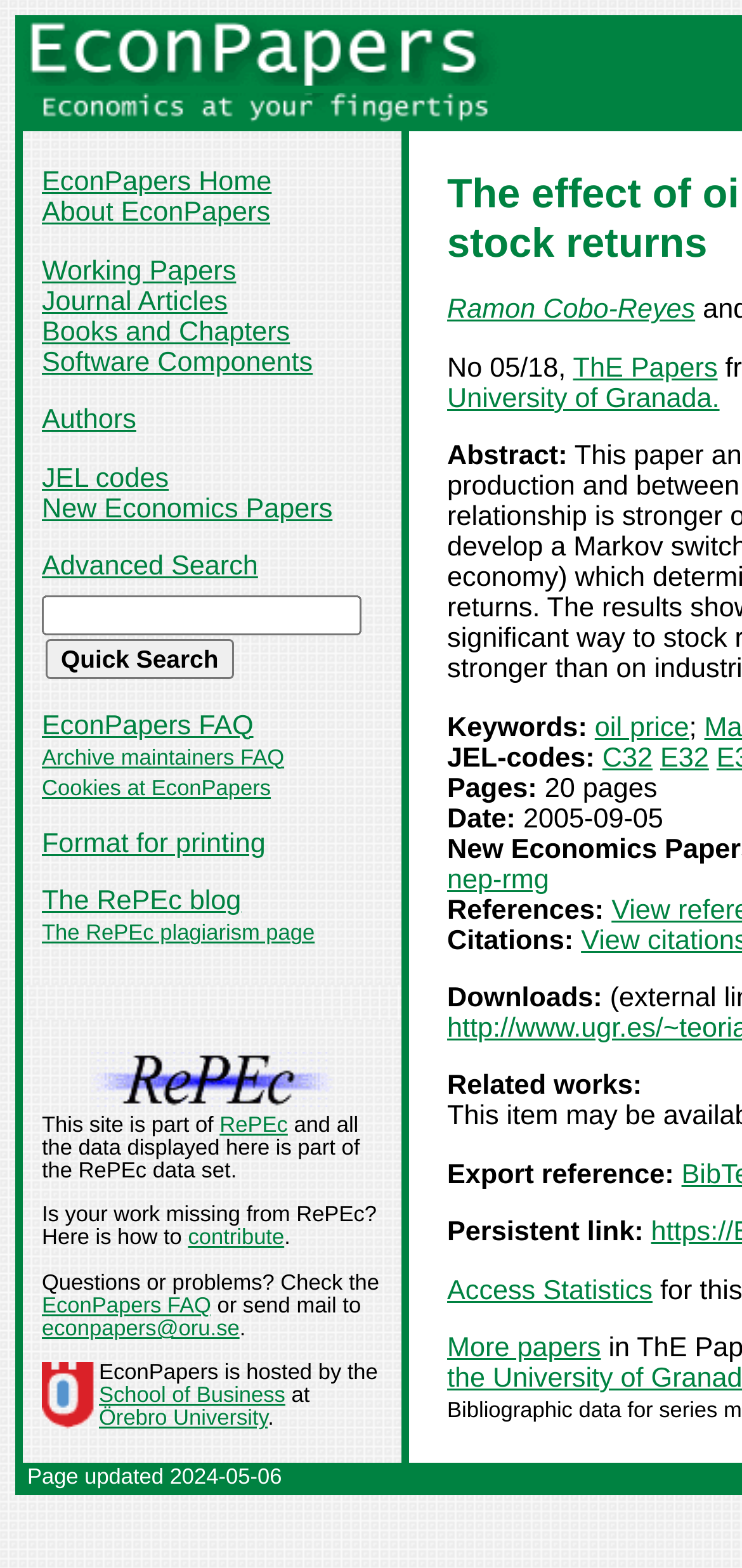Can you find the bounding box coordinates for the element to click on to achieve the instruction: "Access the RePEc blog"?

[0.056, 0.566, 0.325, 0.585]